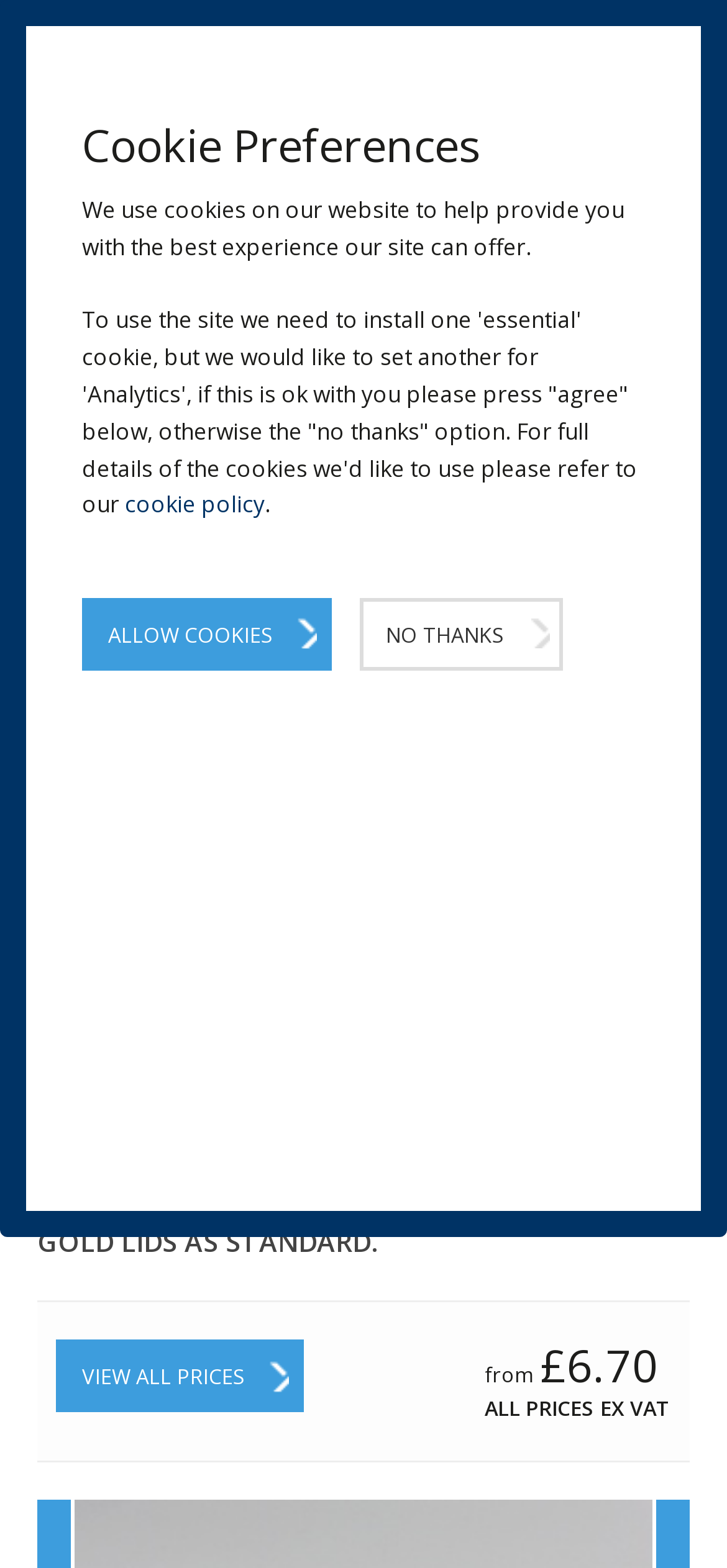Predict the bounding box of the UI element based on the description: "parent_node: lists.wikimedia.org". The coordinates should be four float numbers between 0 and 1, formatted as [left, top, right, bottom].

None